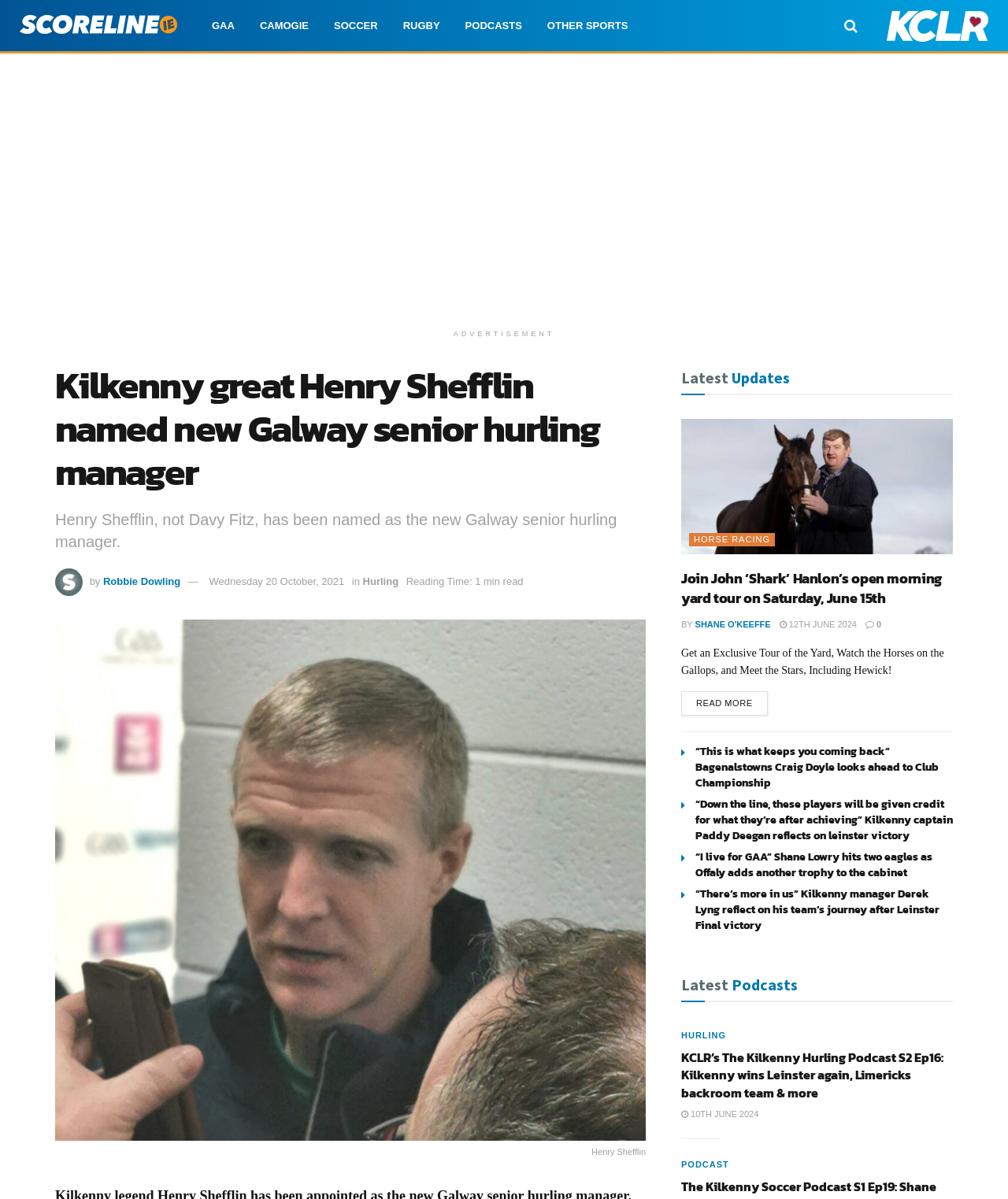Illustrate the webpage's structure and main components comprehensively.

The webpage is about sports news, specifically focusing on hurling and GAA (Gaelic Athletic Association) news. At the top of the page, there is a navigation menu with links to different sports categories, including GAA, camogie, soccer, rugby, and podcasts. Below the navigation menu, there is a large advertisement banner.

The main content of the page is divided into two sections. The left section features a news article about Henry Shefflin being named the new Galway senior hurling manager, with a heading and two paragraphs of text. Below the article, there is a smaller section with a heading "Latest Updates" and three news articles with headings and links to read more.

The right section of the page features a series of news articles and podcasts related to hurling and GAA. There are four news articles with headings and links to read more, and one podcast article with a heading and links to listen. Each article has a heading, a brief summary, and a link to read or listen more.

There are also several images on the page, including a logo for Scoreline.ie at the top, an image of Henry Shefflin, and images related to the news articles and podcasts. The page has a clean and organized layout, making it easy to navigate and find the desired content.